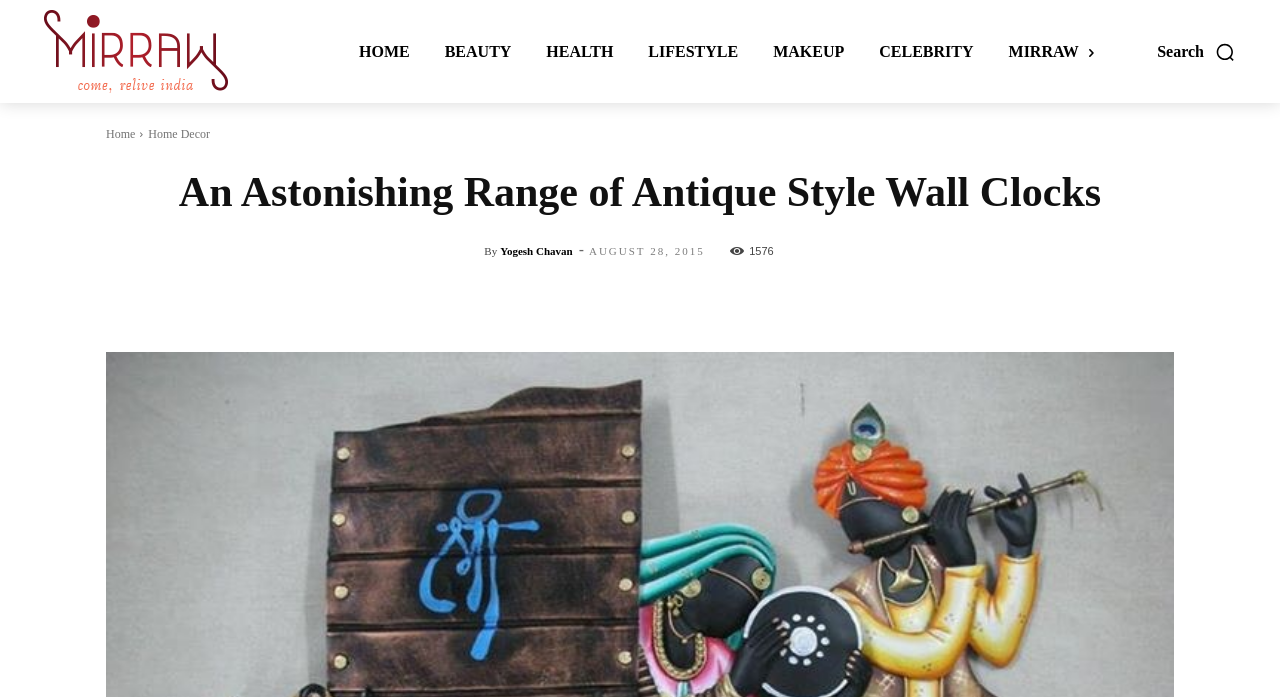Predict the bounding box coordinates for the UI element described as: "Pinterest". The coordinates should be four float numbers between 0 and 1, presented as [left, top, right, bottom].

[0.478, 0.405, 0.561, 0.463]